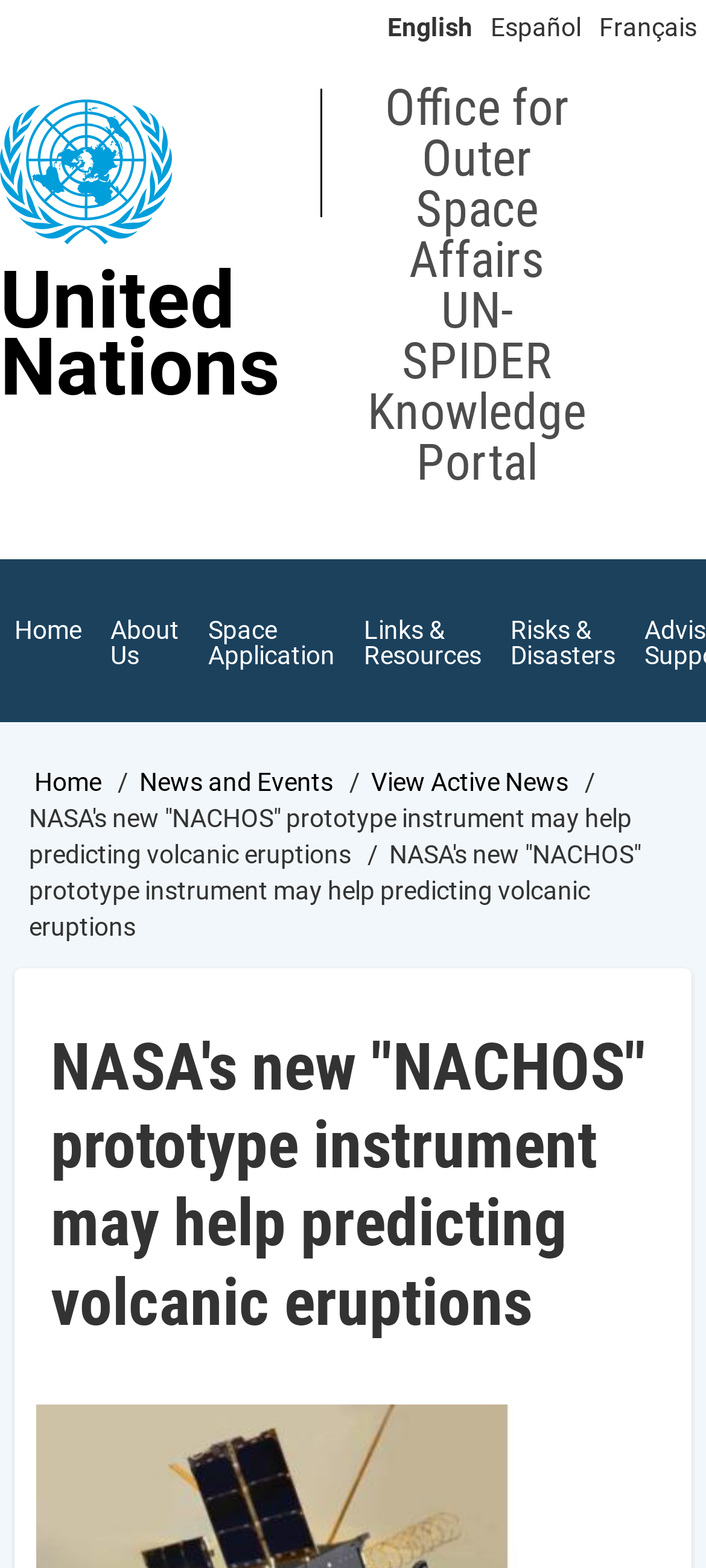Identify the text that serves as the heading for the webpage and generate it.

NASA's new "NACHOS" prototype instrument may help predicting volcanic eruptions